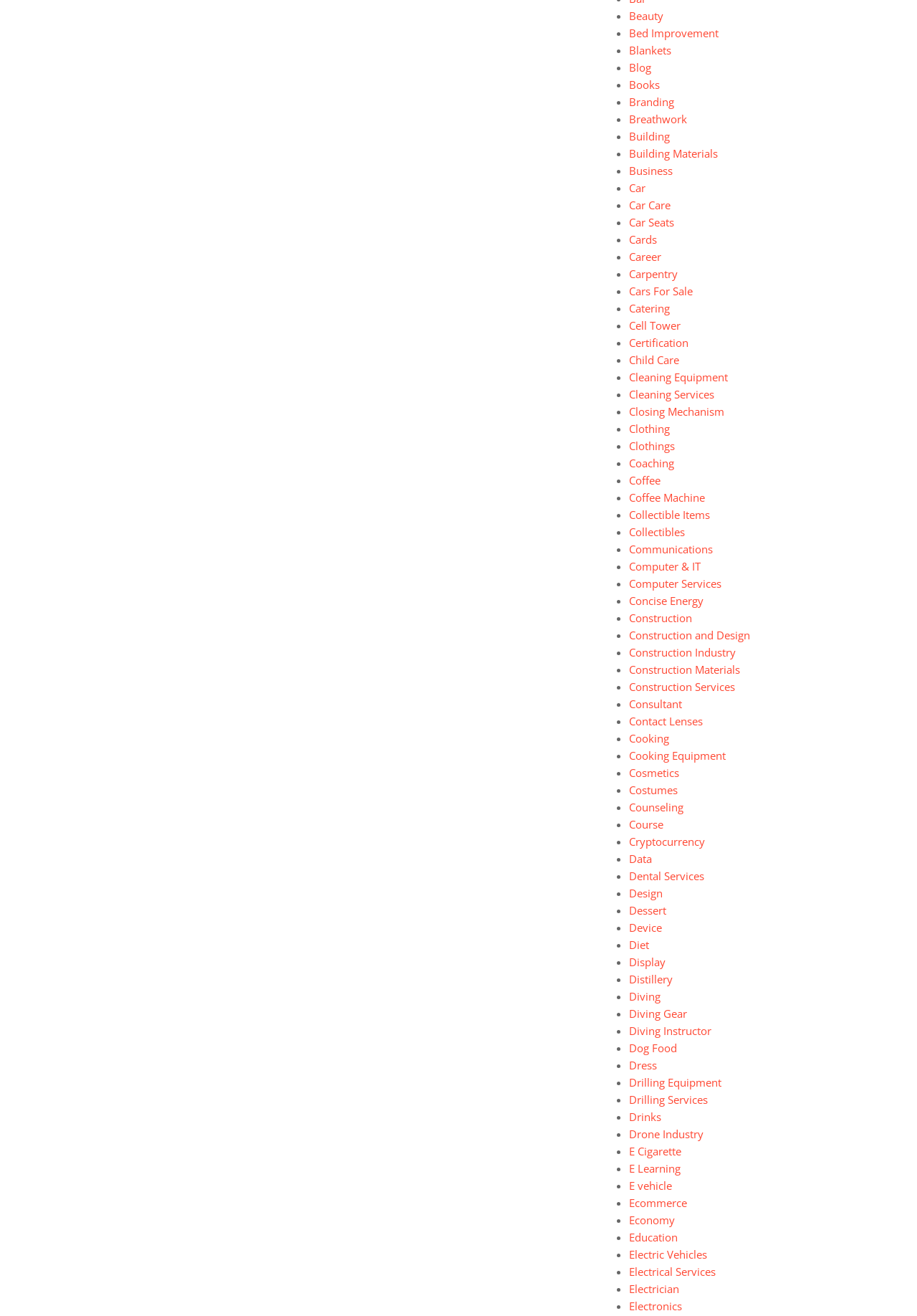Provide the bounding box coordinates for the UI element that is described by this text: "Construction and Design". The coordinates should be in the form of four float numbers between 0 and 1: [left, top, right, bottom].

[0.686, 0.477, 0.818, 0.488]